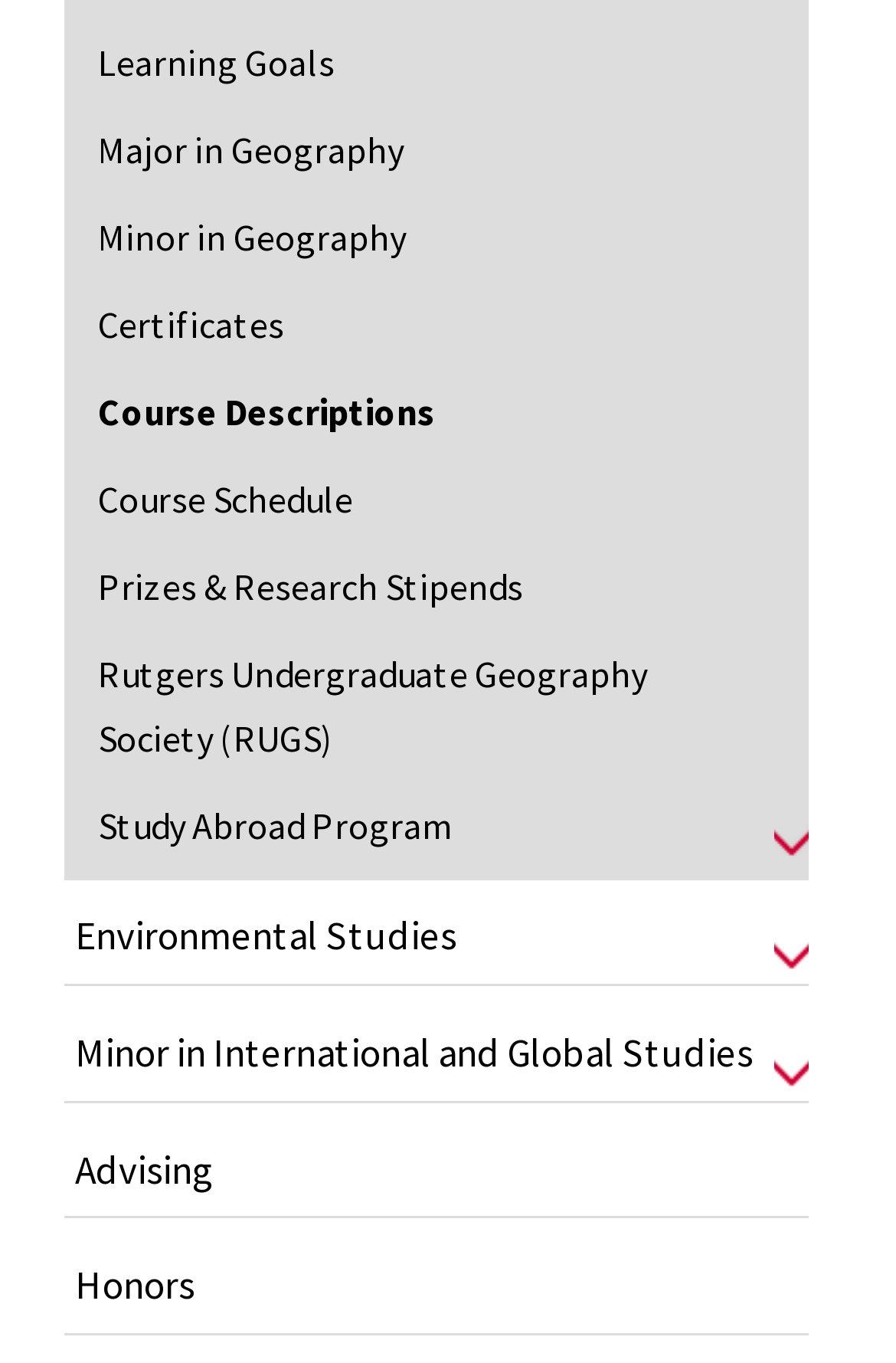Provide a short answer to the following question with just one word or phrase: How many links are there in the main menu?

11